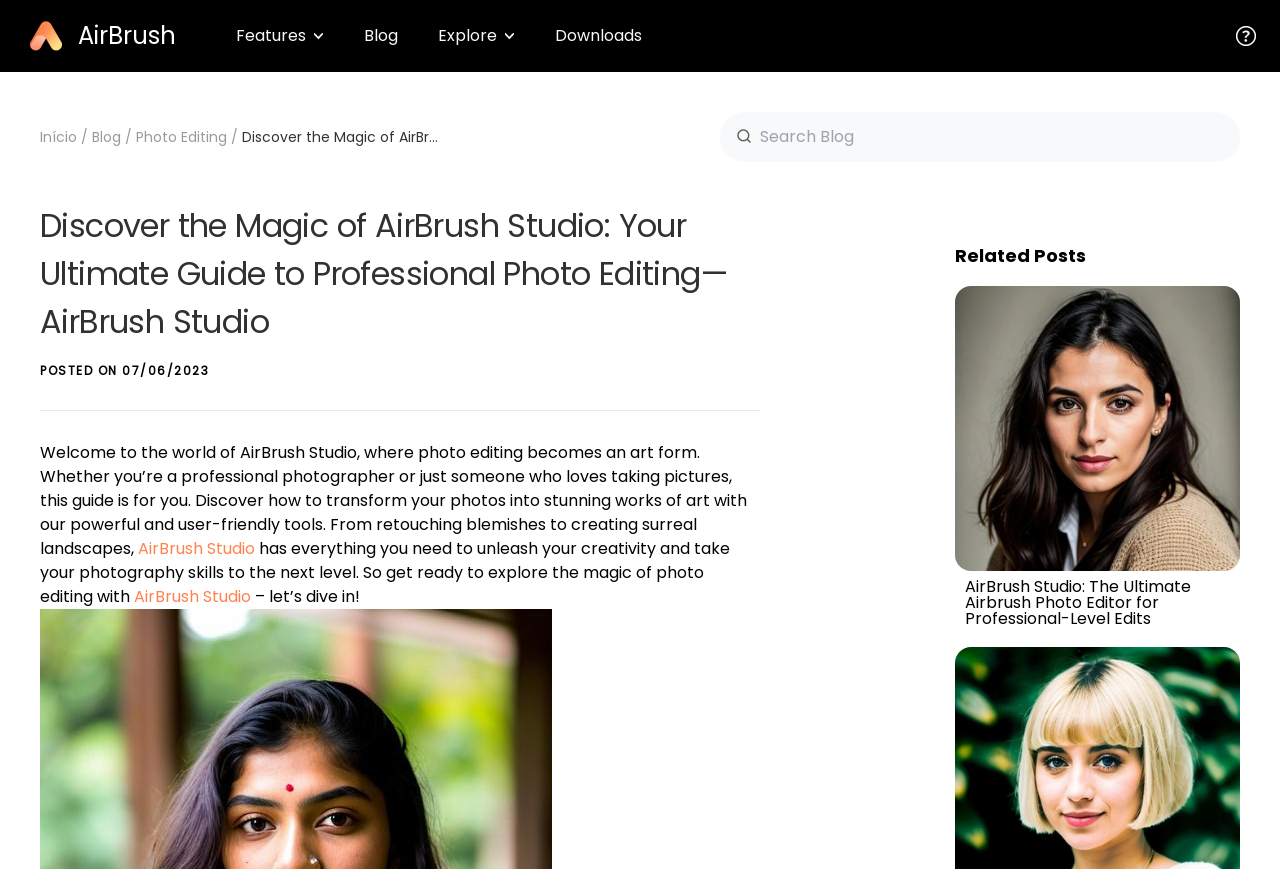What is the purpose of the 'Search Blog' textbox?
Please answer the question as detailed as possible.

The 'Search Blog' textbox is located below the blog post title and has a placeholder text 'Search Blog', indicating that its purpose is to allow users to search for specific blog posts.